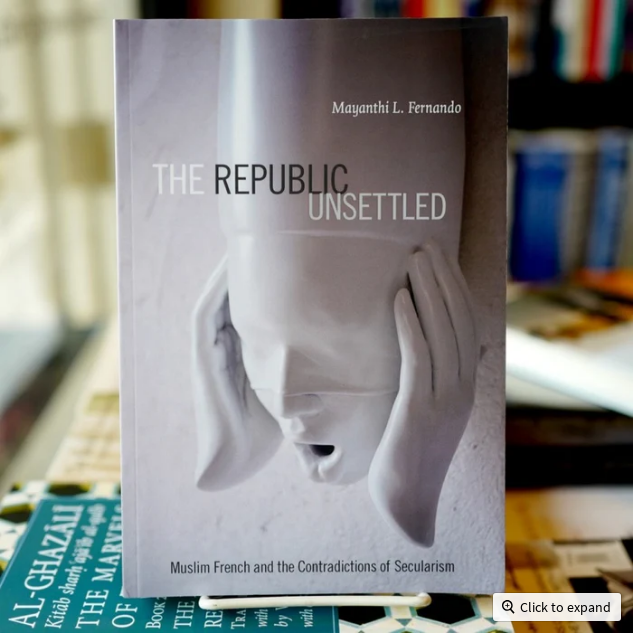What is the subtitle of the book?
Could you please answer the question thoroughly and with as much detail as possible?

The subtitle is written in smaller letters below the title, providing more context about the book's focus on the dynamic interplay between Muslim identities and French secularism.